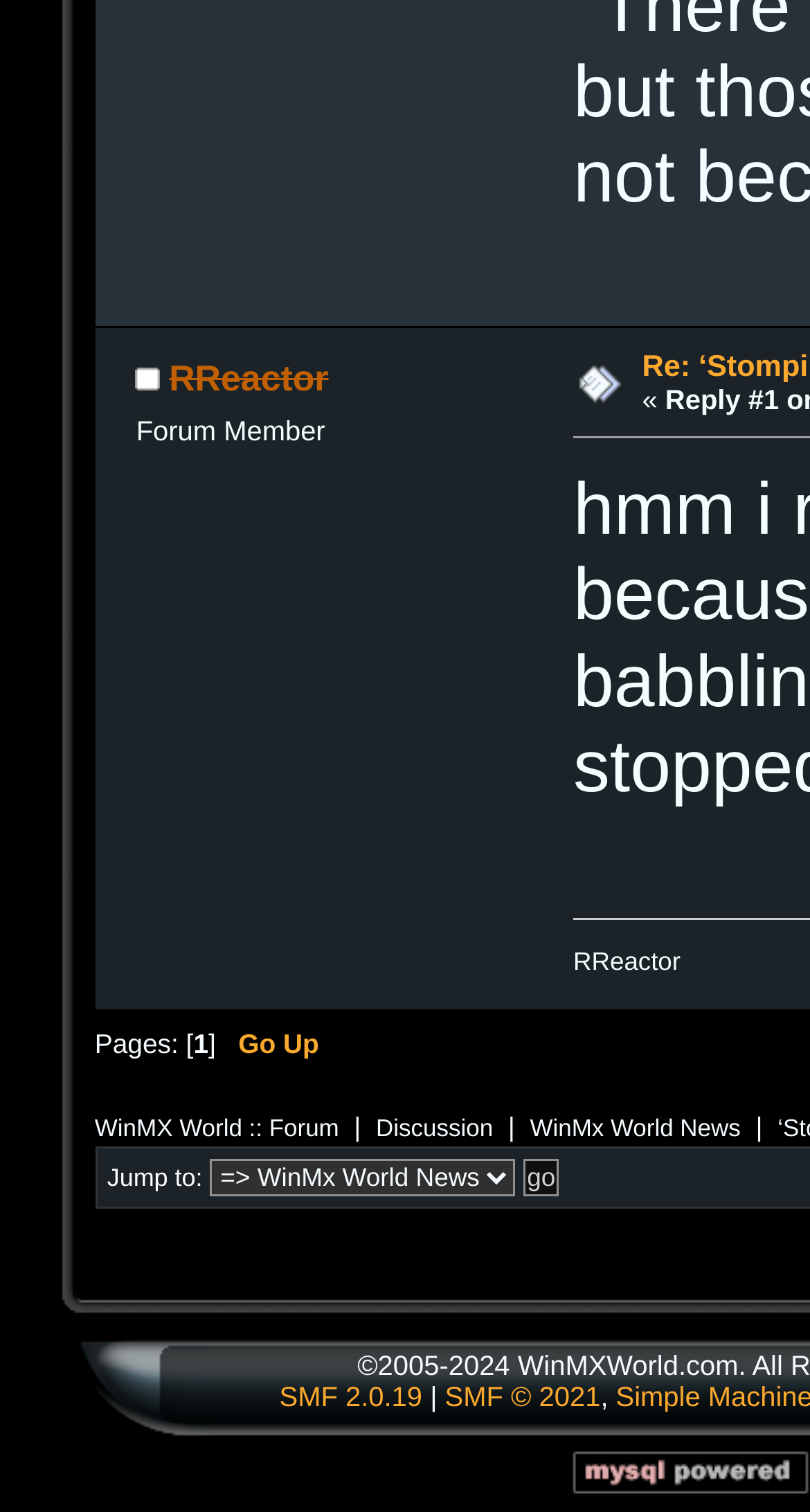What is the name of the forum?
Examine the screenshot and reply with a single word or phrase.

RReactor